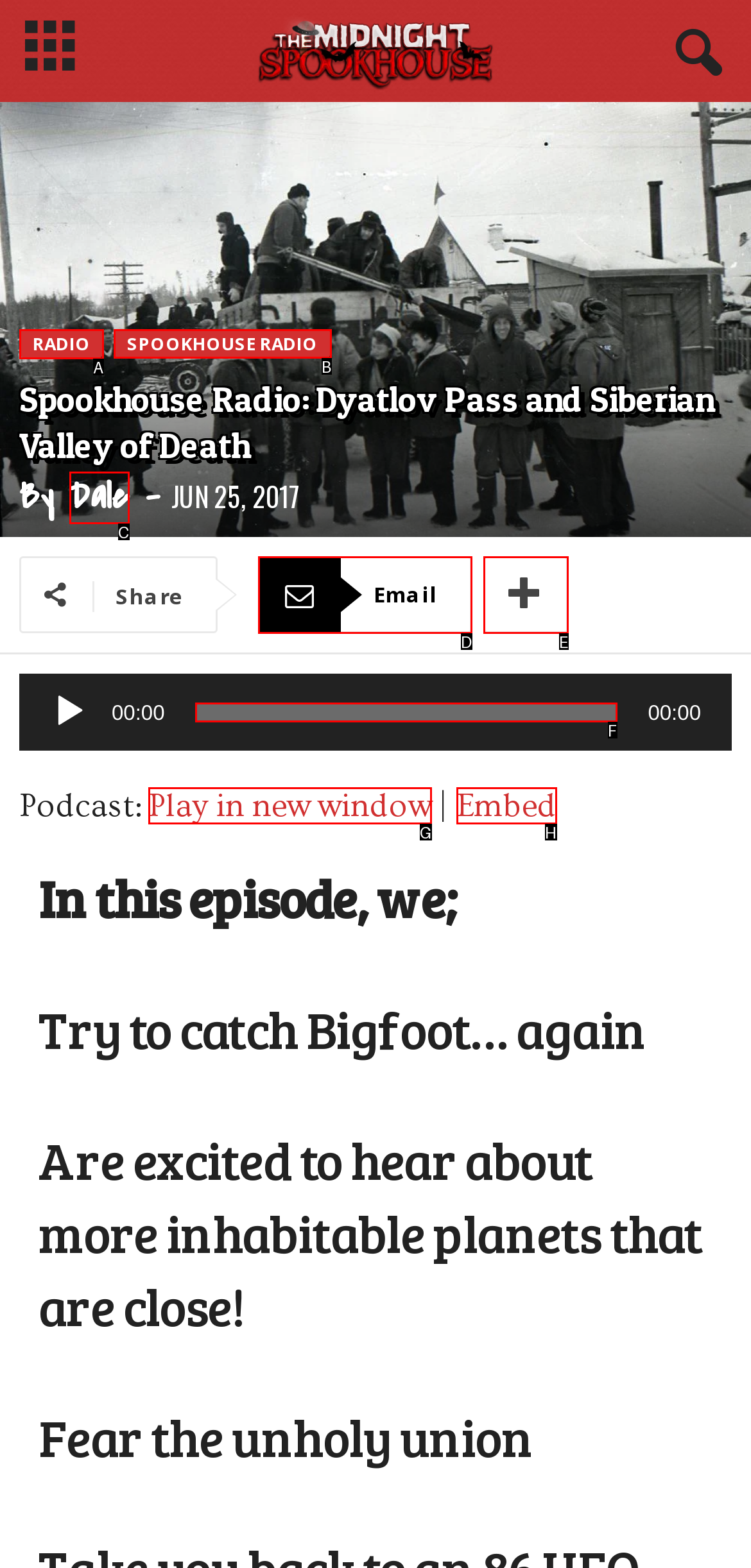Please indicate which option's letter corresponds to the task: Click the 'RADIO' link by examining the highlighted elements in the screenshot.

A